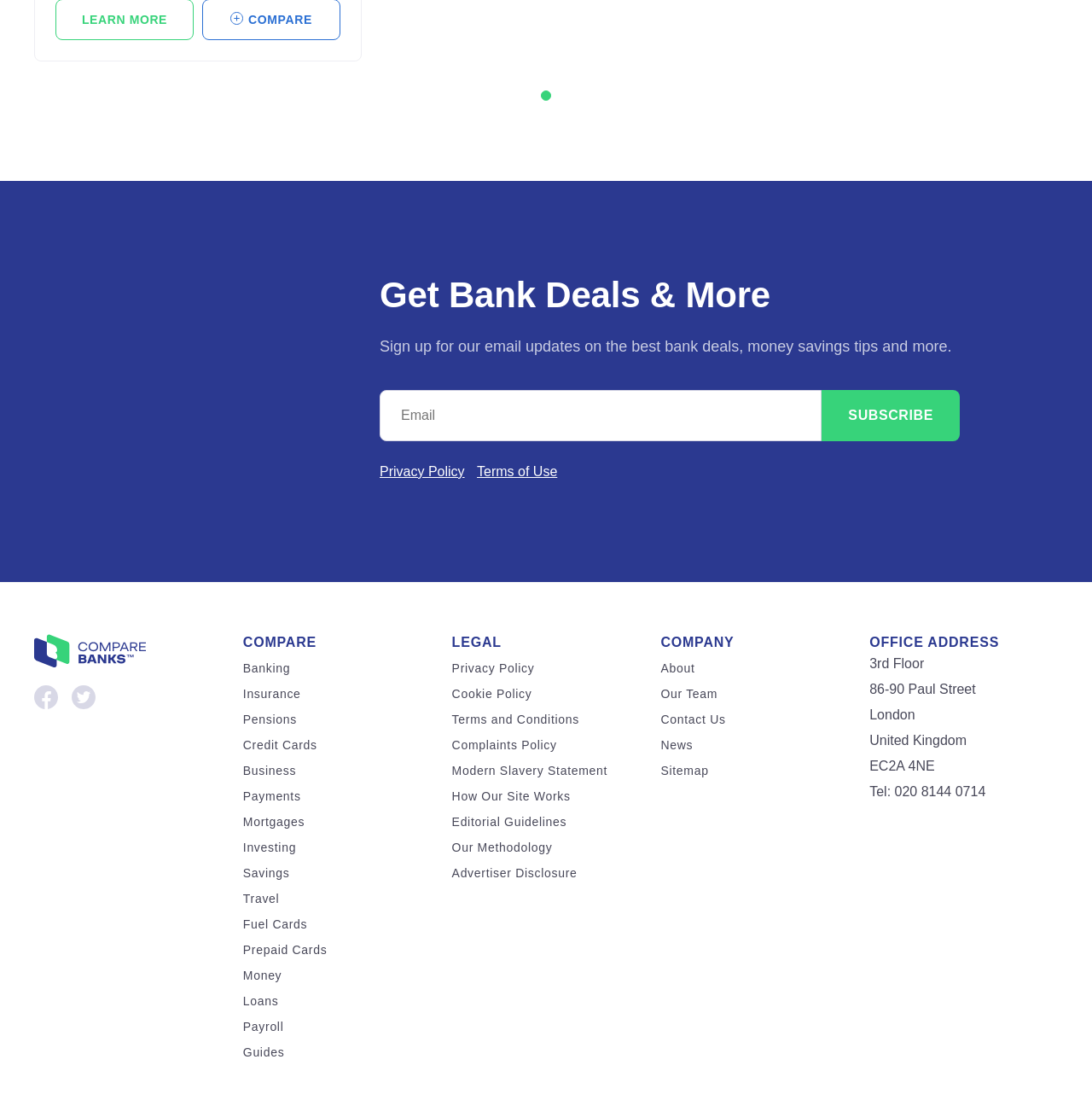What type of content is available on this website?
Using the image provided, answer with just one word or phrase.

Banking and finance